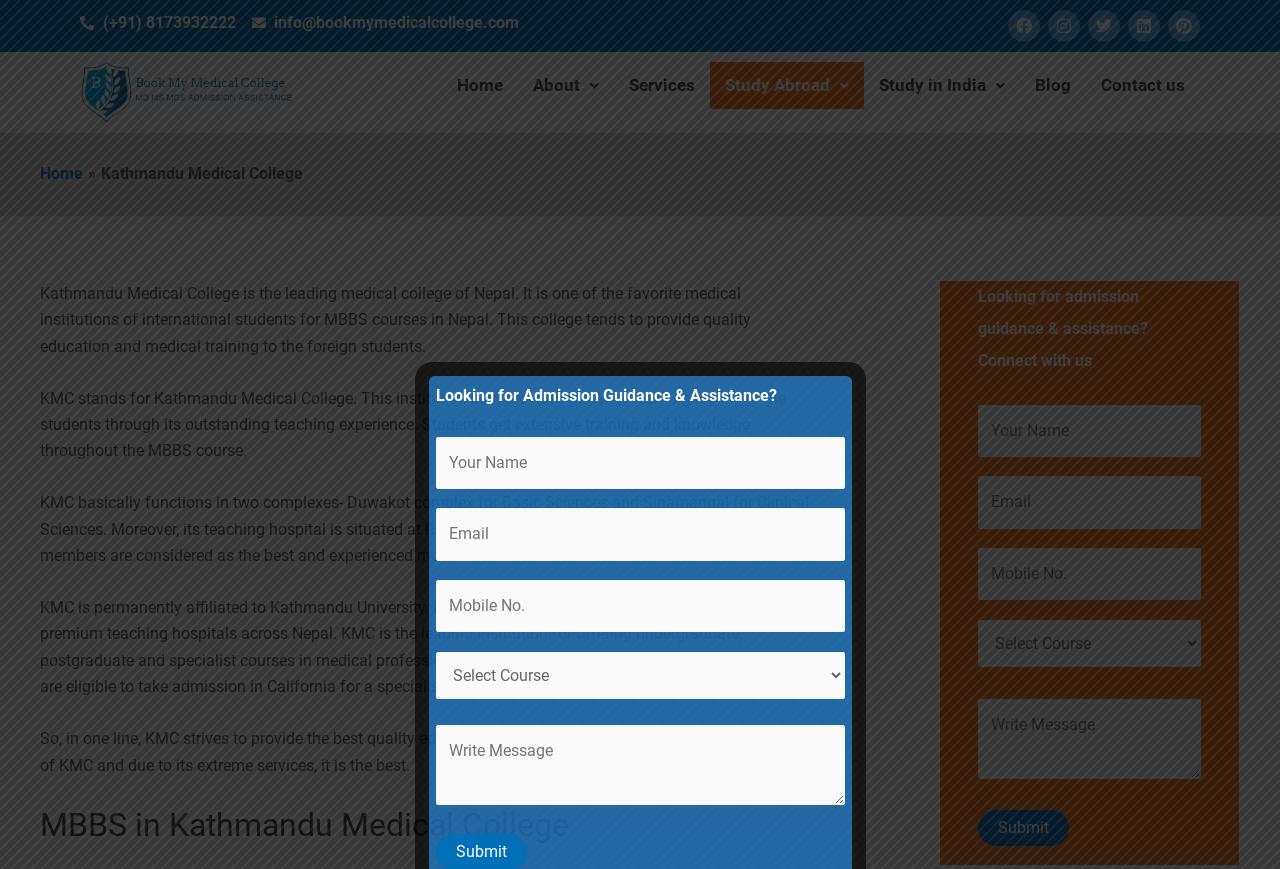Utilize the details in the image to give a detailed response to the question: What is the email address to contact?

The email address to contact is located at the top of the webpage, in the second static text element, which is info@bookmymedicalcollege.com.